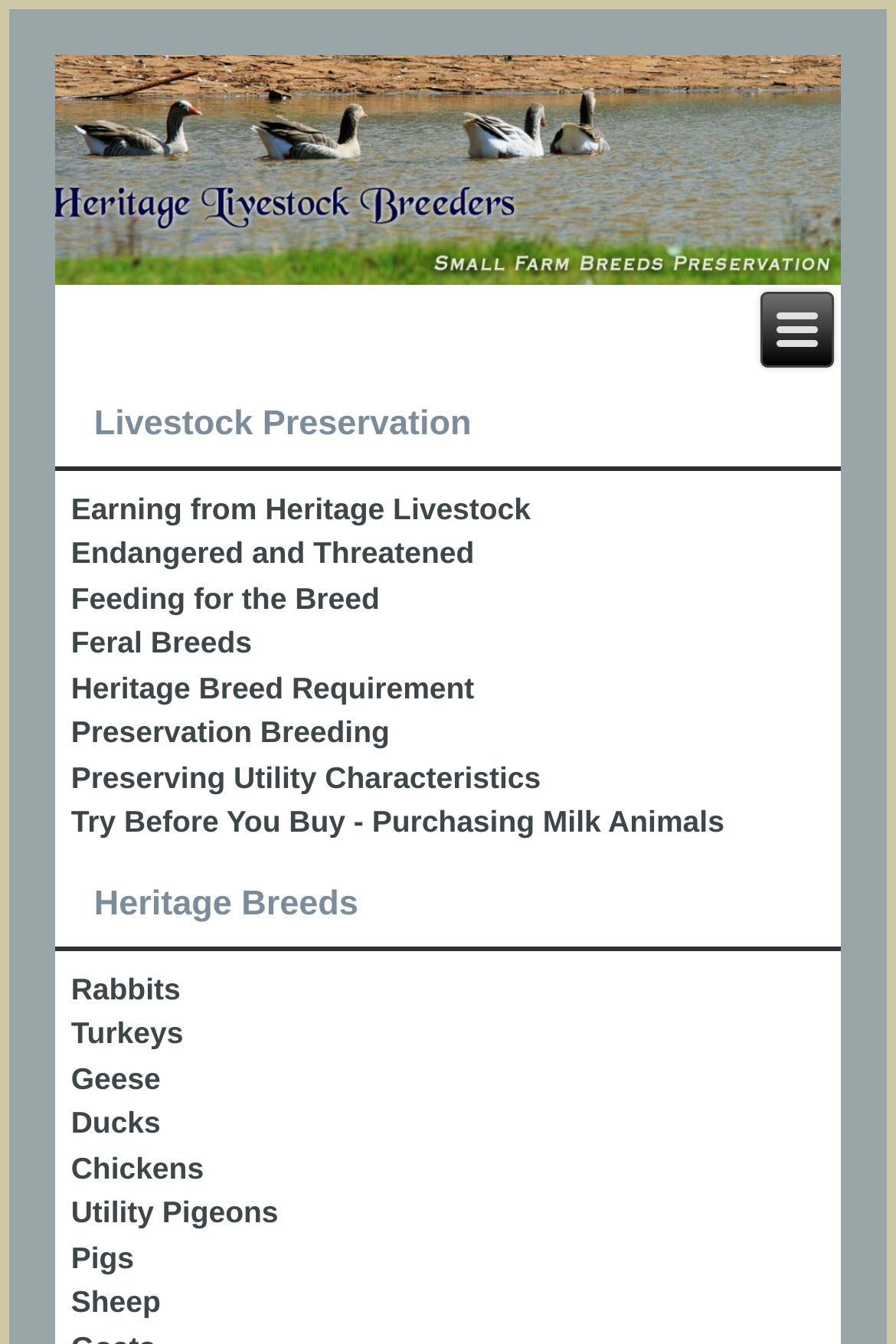Identify the bounding box coordinates of the area that should be clicked in order to complete the given instruction: "Explore earning from heritage livestock". The bounding box coordinates should be four float numbers between 0 and 1, i.e., [left, top, right, bottom].

[0.079, 0.366, 0.592, 0.391]